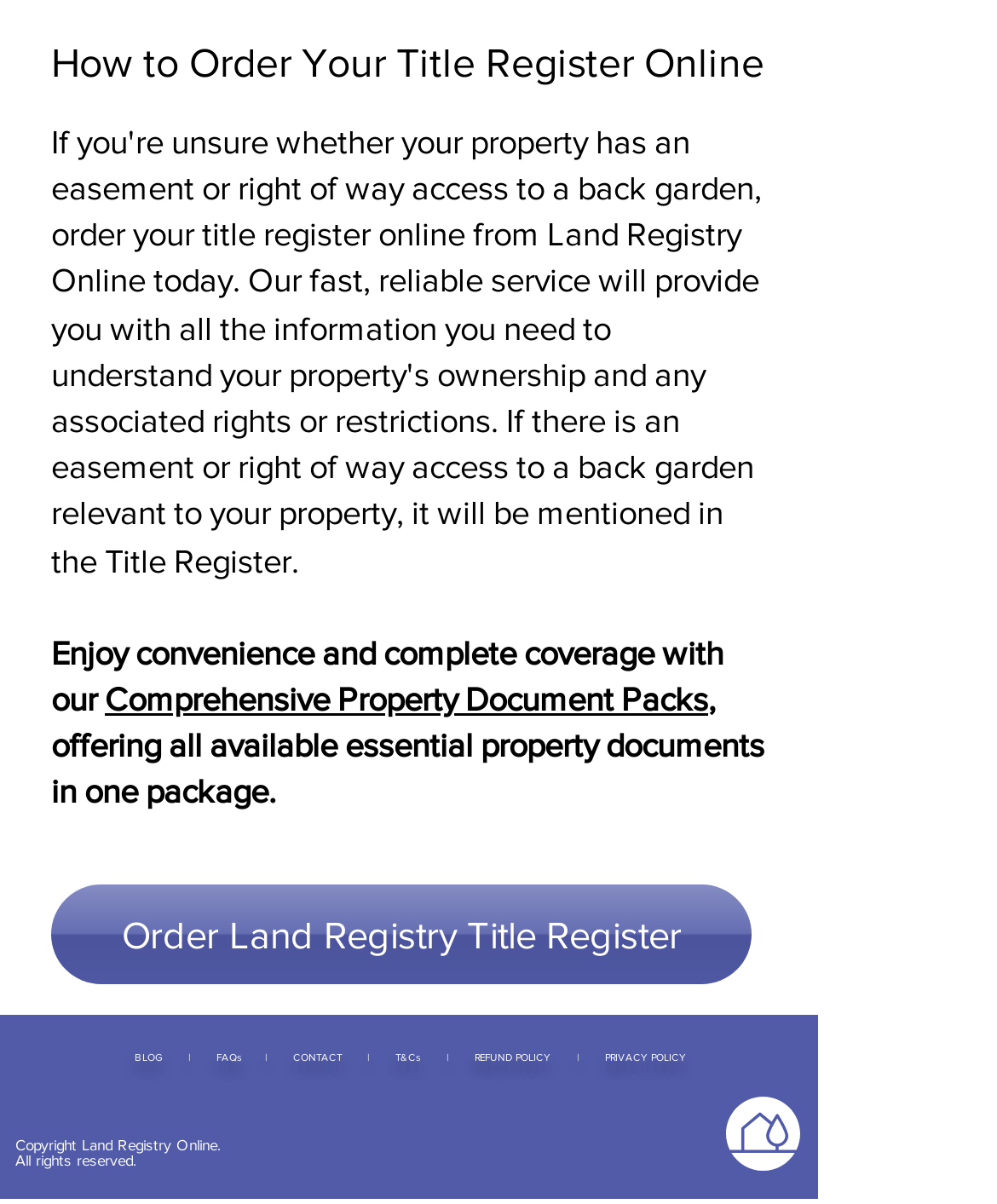Identify the bounding box coordinates of the clickable region required to complete the instruction: "visit about us page". The coordinates should be given as four float numbers within the range of 0 and 1, i.e., [left, top, right, bottom].

None